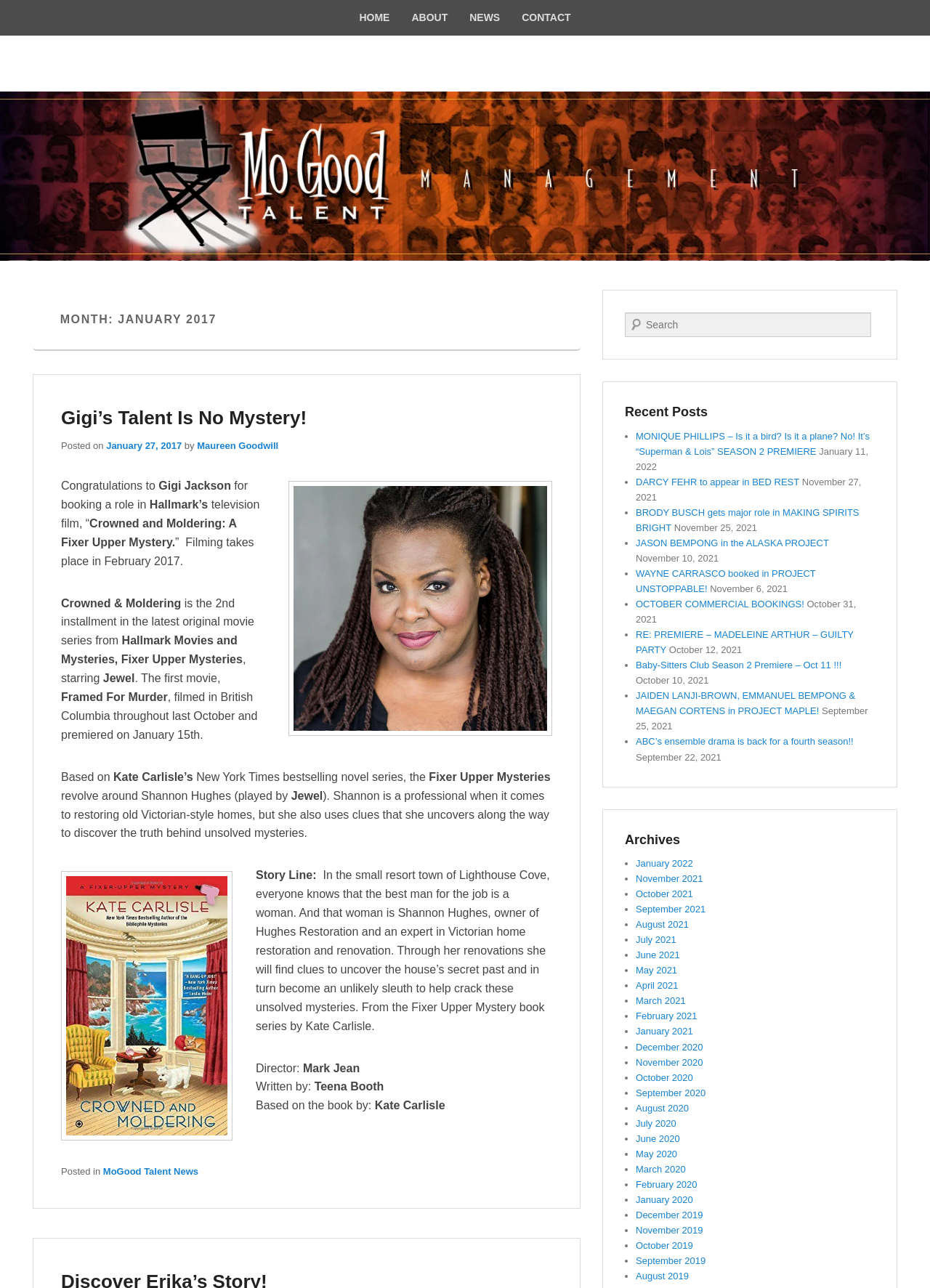For the given element description Gigi’s Talent Is No Mystery!, determine the bounding box coordinates of the UI element. The coordinates should follow the format (top-left x, top-left y, bottom-right x, bottom-right y) and be within the range of 0 to 1.

[0.066, 0.316, 0.33, 0.333]